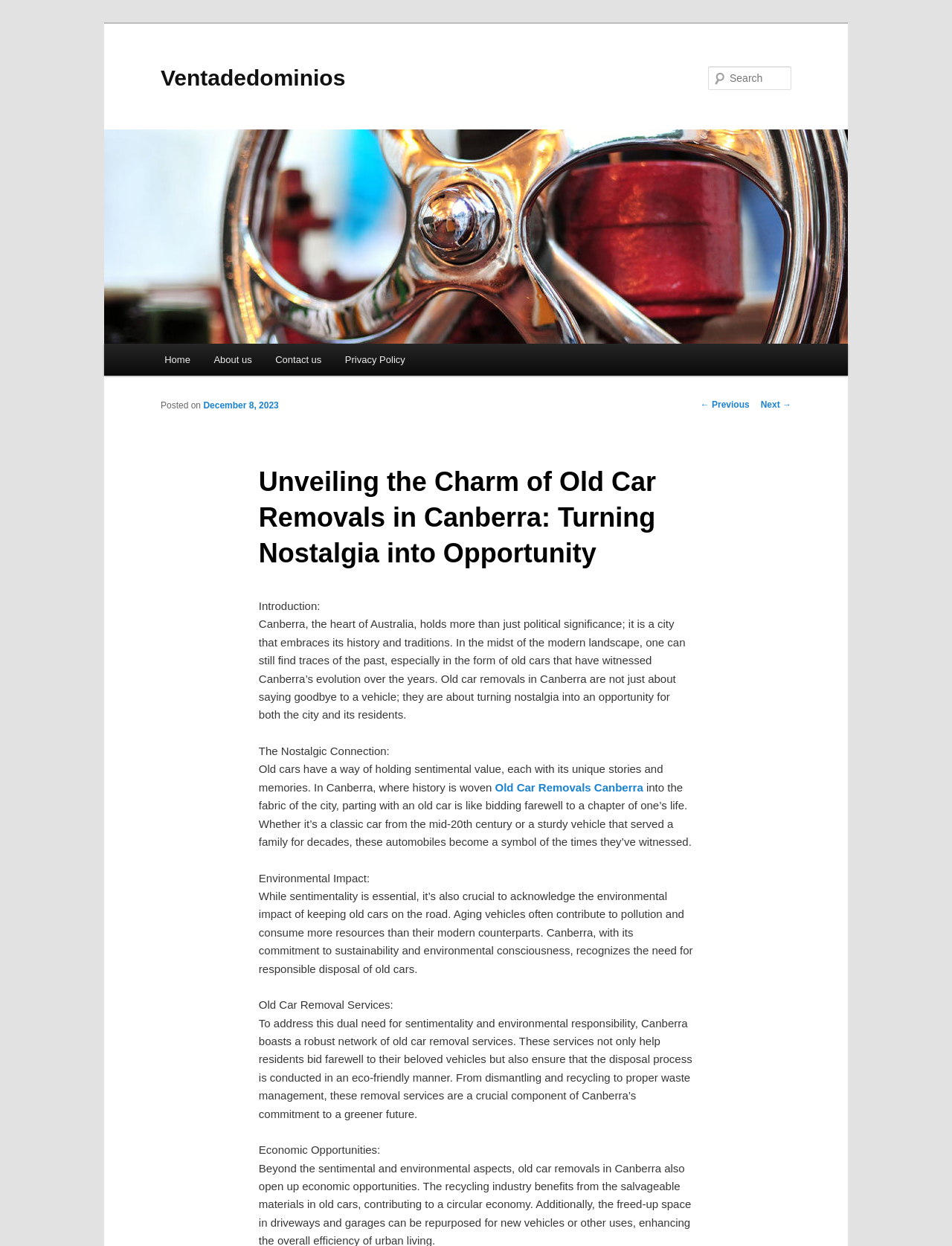What is the environmental impact of keeping old cars?
Offer a detailed and exhaustive answer to the question.

Aging vehicles often contribute to pollution and consume more resources than their modern counterparts, which is why Canberra, with its commitment to sustainability and environmental consciousness, recognizes the need for responsible disposal of old cars.